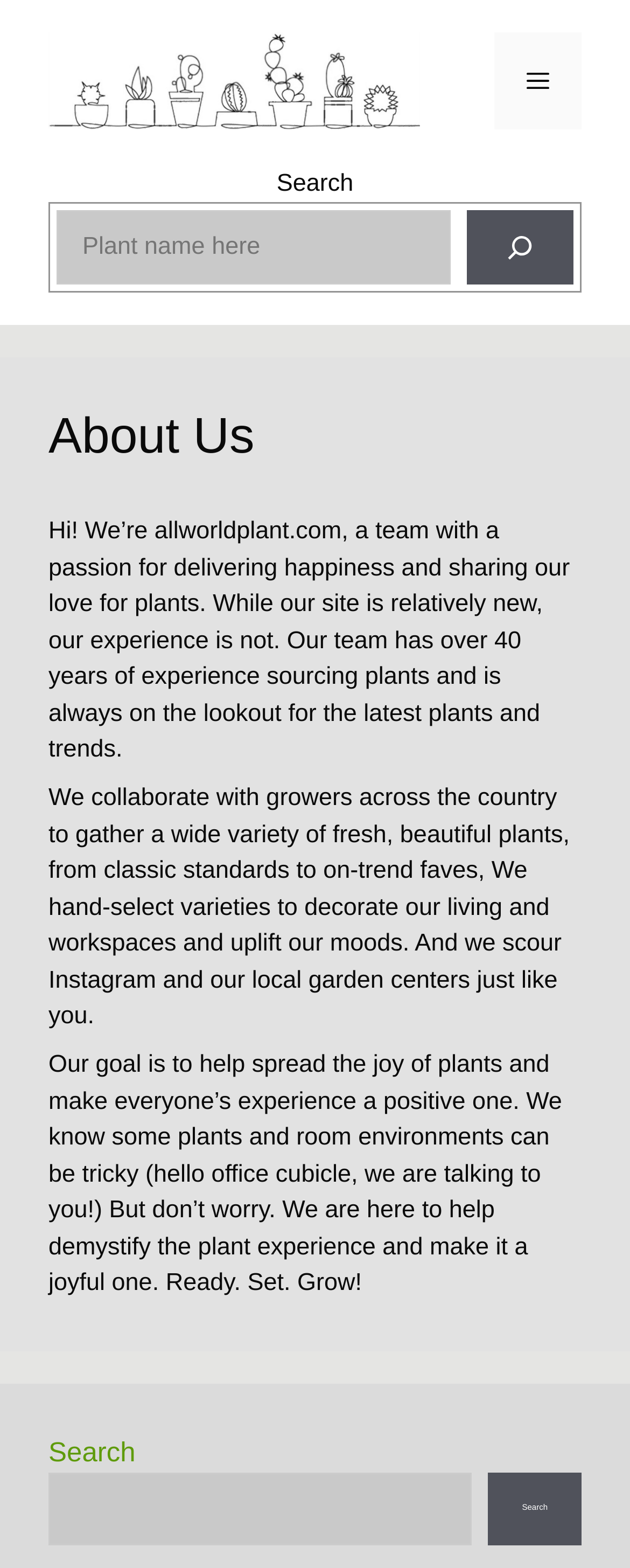Locate the bounding box of the user interface element based on this description: "Menu".

[0.785, 0.021, 0.923, 0.083]